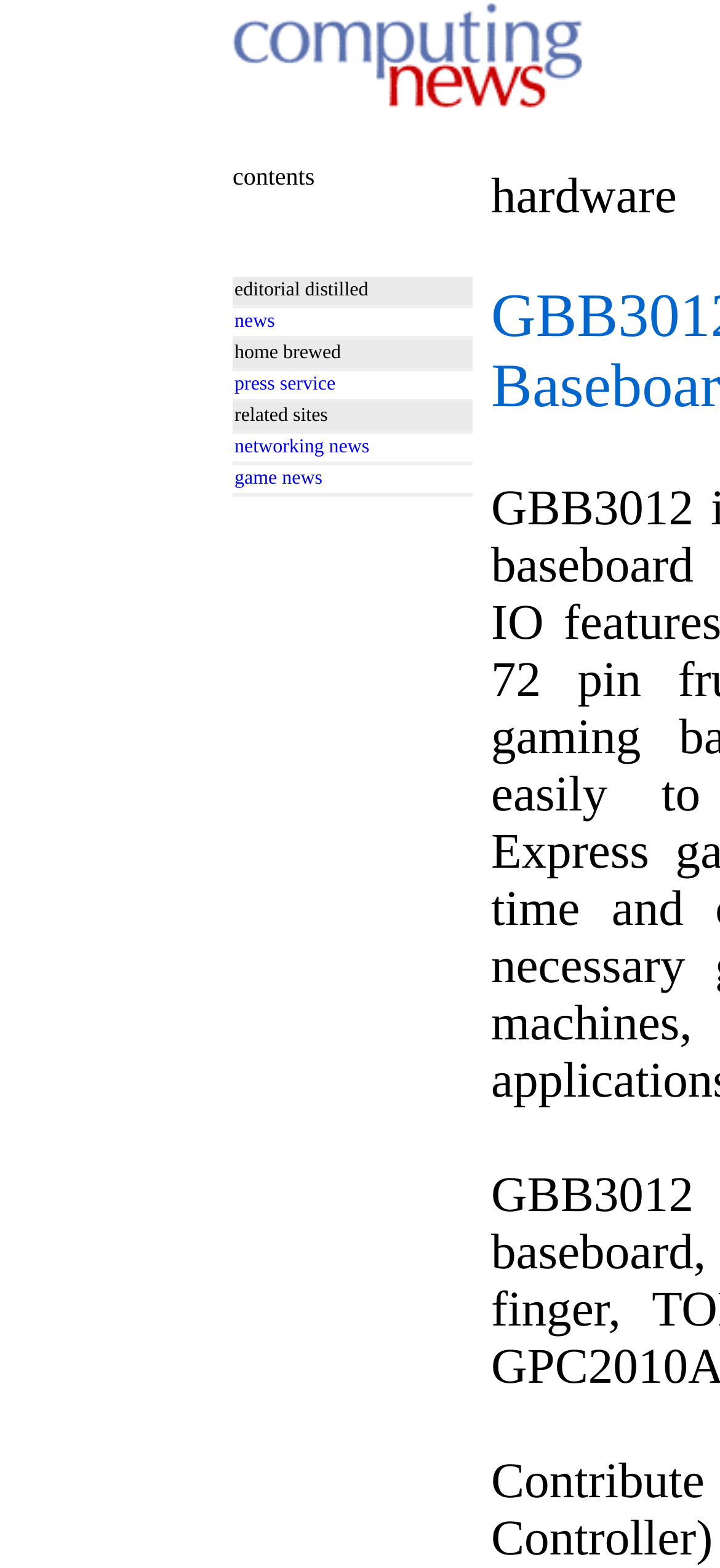What is the purpose of the gridcells in the table?
Provide a fully detailed and comprehensive answer to the question.

The gridcells in the table are used to categorize and organize the different types of content, such as news, services, and related sites, into separate rows and columns, making it easier to navigate and understand the content.